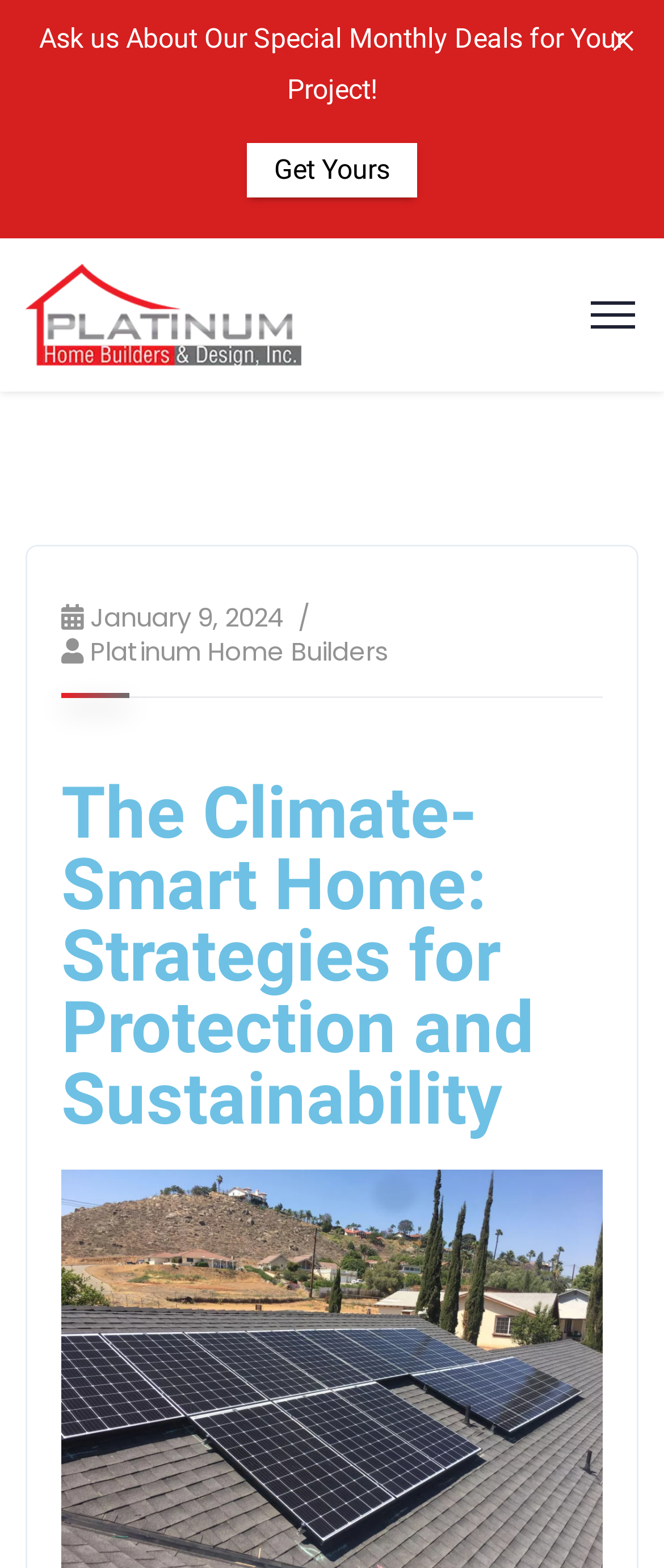Provide a thorough description of the webpage you see.

The webpage is about climate-smart home design and protection, with a focus on sustainable strategies for homeowners. At the top right corner, there is a "Close" link. Below it, a promotional message "Ask us About Our Special Monthly Deals for Your Project!" is displayed prominently across the page. 

To the right of this message, a "Get Yours" link is situated. On the left side of the page, the company name "Platinum Home Builders & Design, Inc." is displayed as a link, accompanied by its logo above it. The logo is positioned slightly above the company name. 

Below the company name, the current date "January 9, 2024" is shown, followed by a link to "Platinum Home Builders". The main content of the page is headed by "The Climate-Smart Home: Strategies for Protection and Sustainability", which is a prominent heading that spans most of the page width.